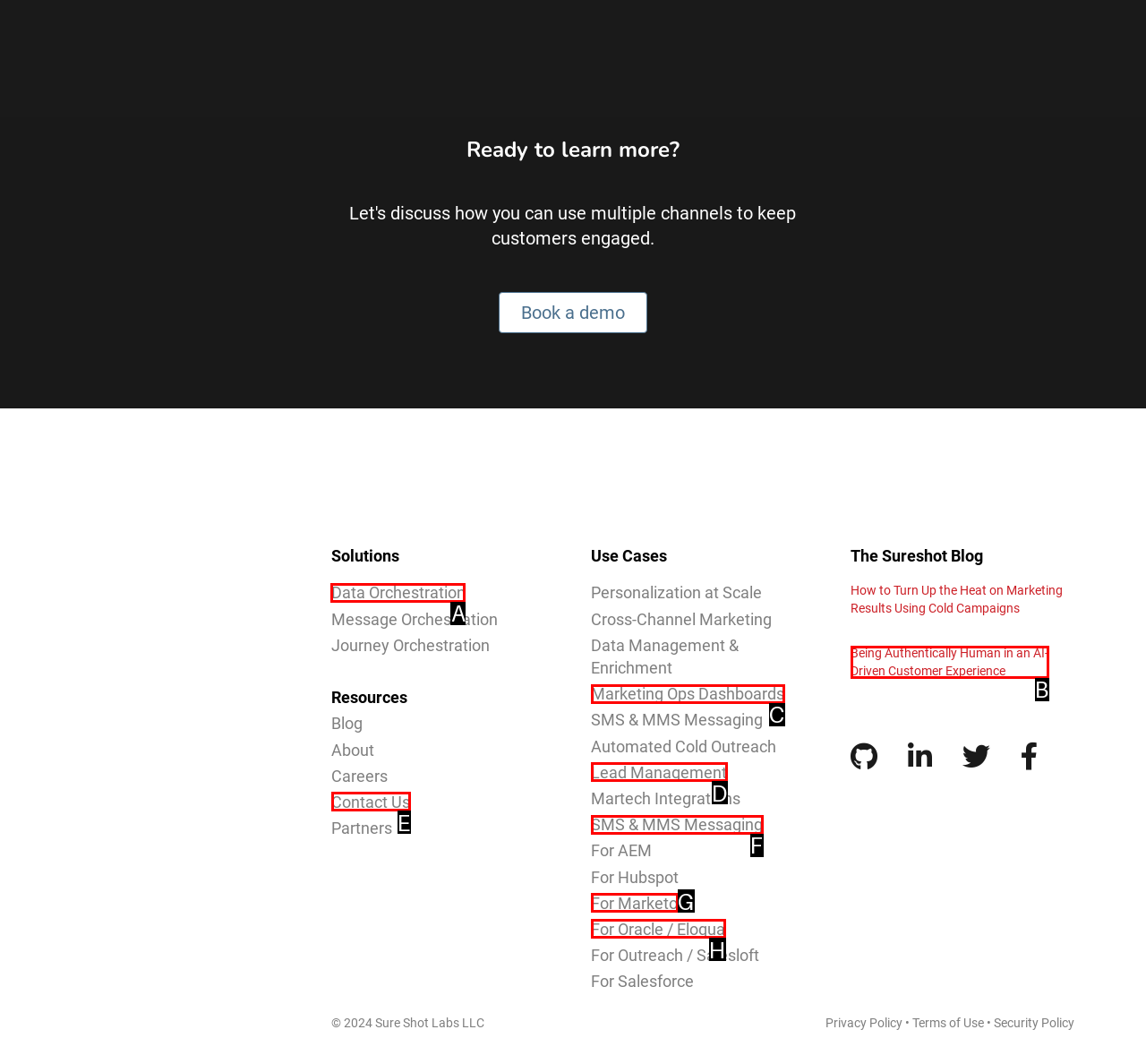Identify the correct HTML element to click to accomplish this task: Learn about Data Orchestration
Respond with the letter corresponding to the correct choice.

A